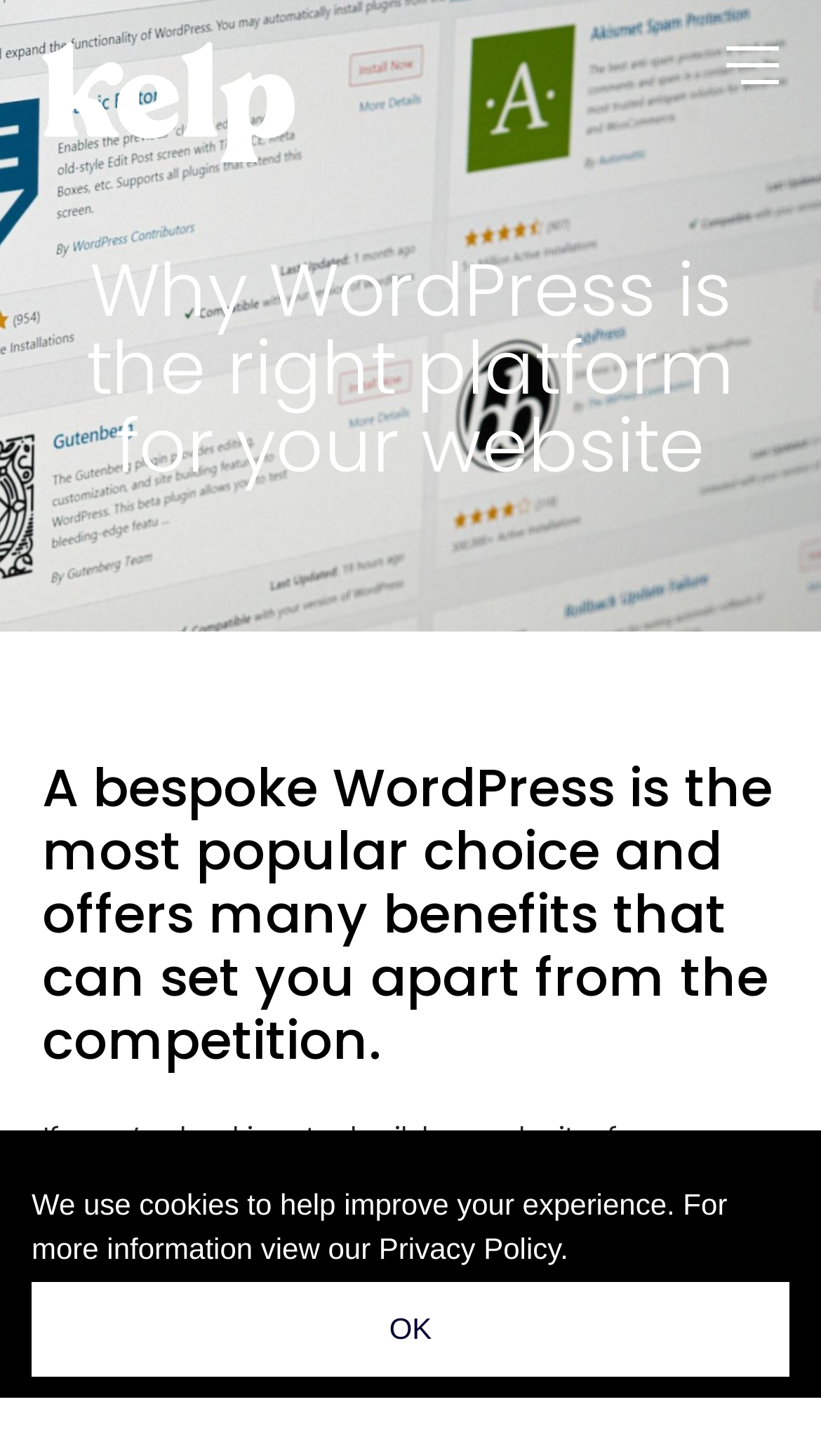Using the provided element description, identify the bounding box coordinates as (top-left x, top-left y, bottom-right x, bottom-right y). Ensure all values are between 0 and 1. Description: Privacy Policy.

[0.461, 0.846, 0.692, 0.869]